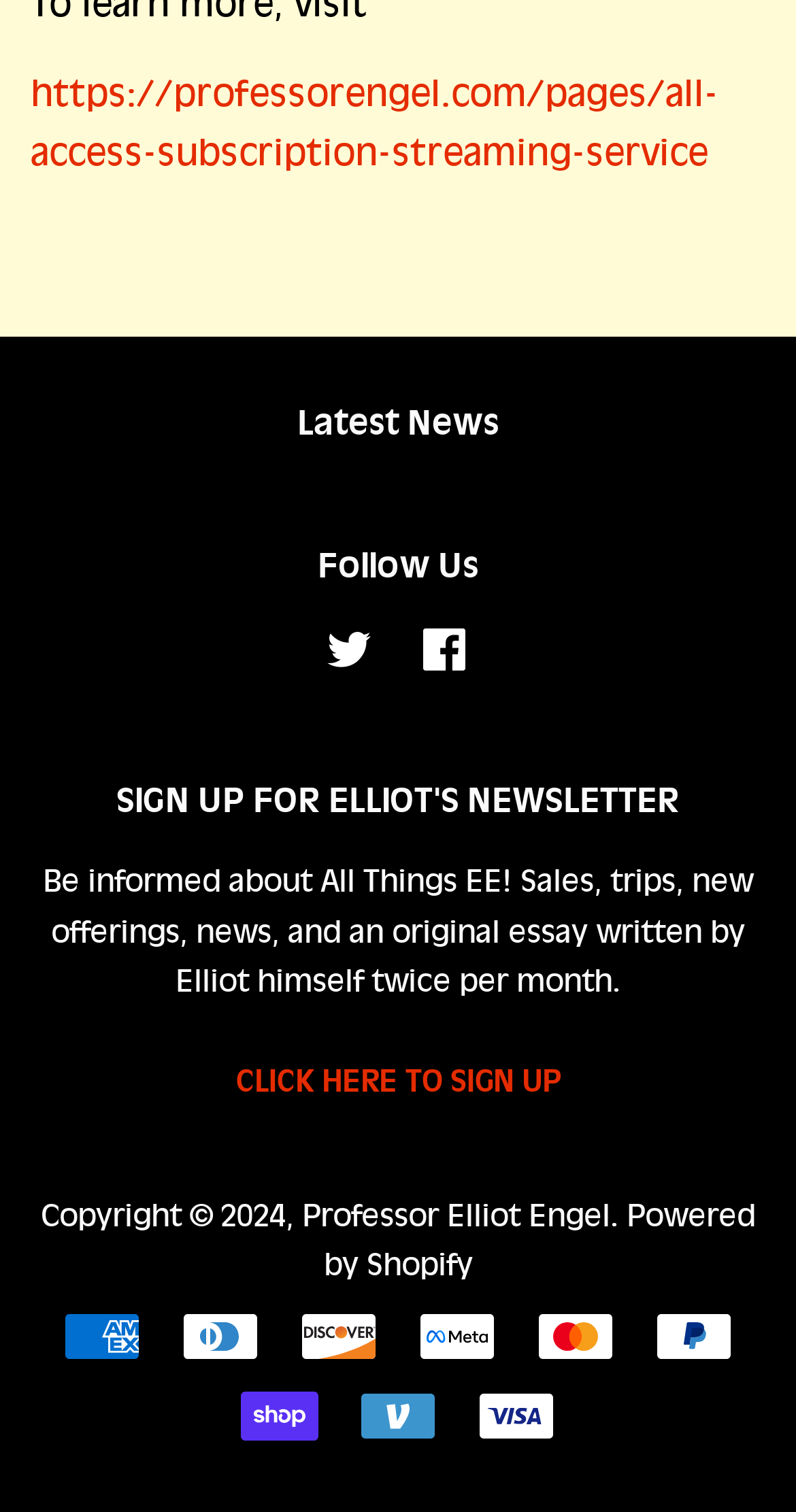Extract the bounding box coordinates for the described element: "Twitter". The coordinates should be represented as four float numbers between 0 and 1: [left, top, right, bottom].

[0.41, 0.422, 0.467, 0.447]